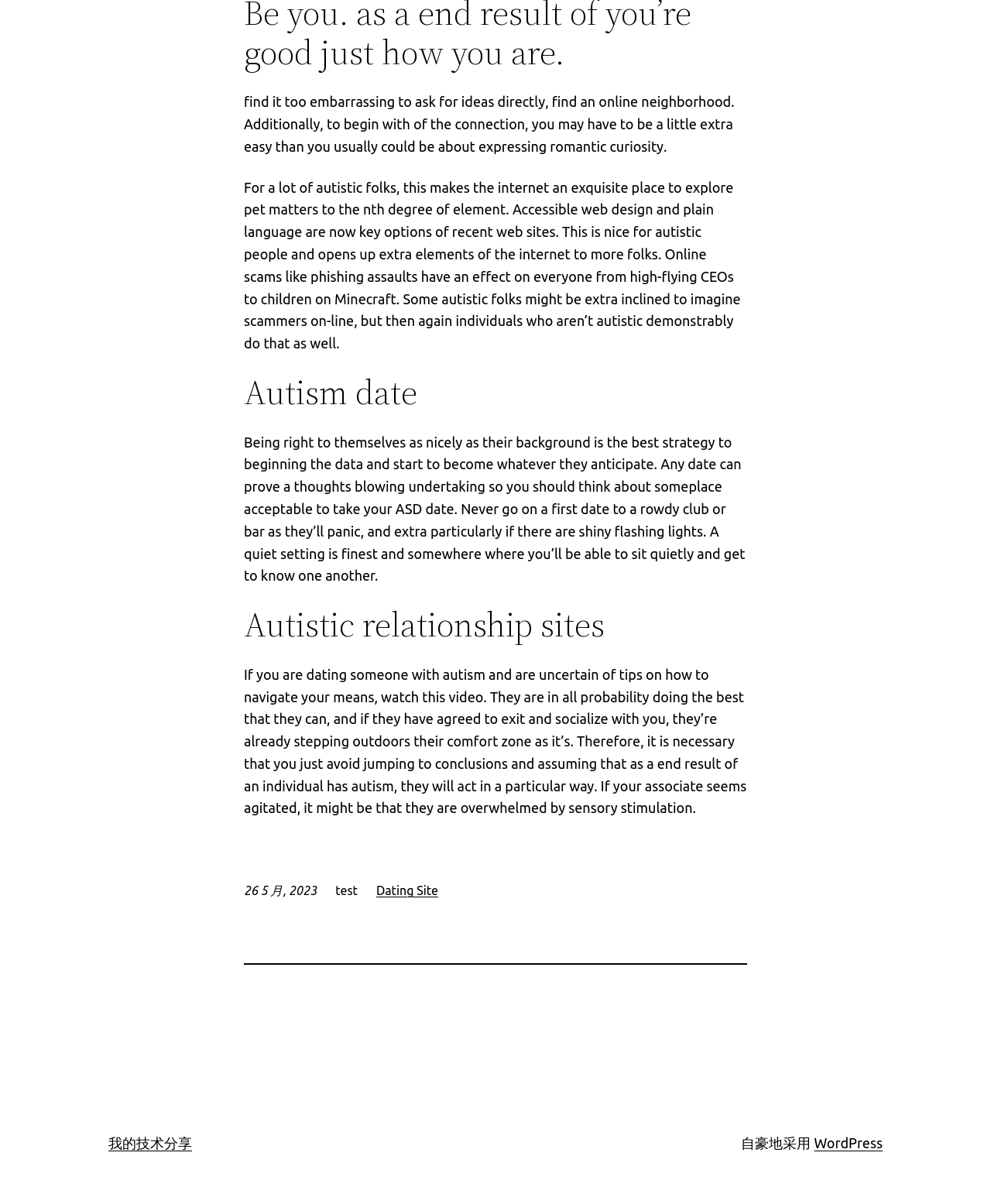What is recommended for a first date with an autistic person?
Based on the screenshot, provide your answer in one word or phrase.

A quiet setting